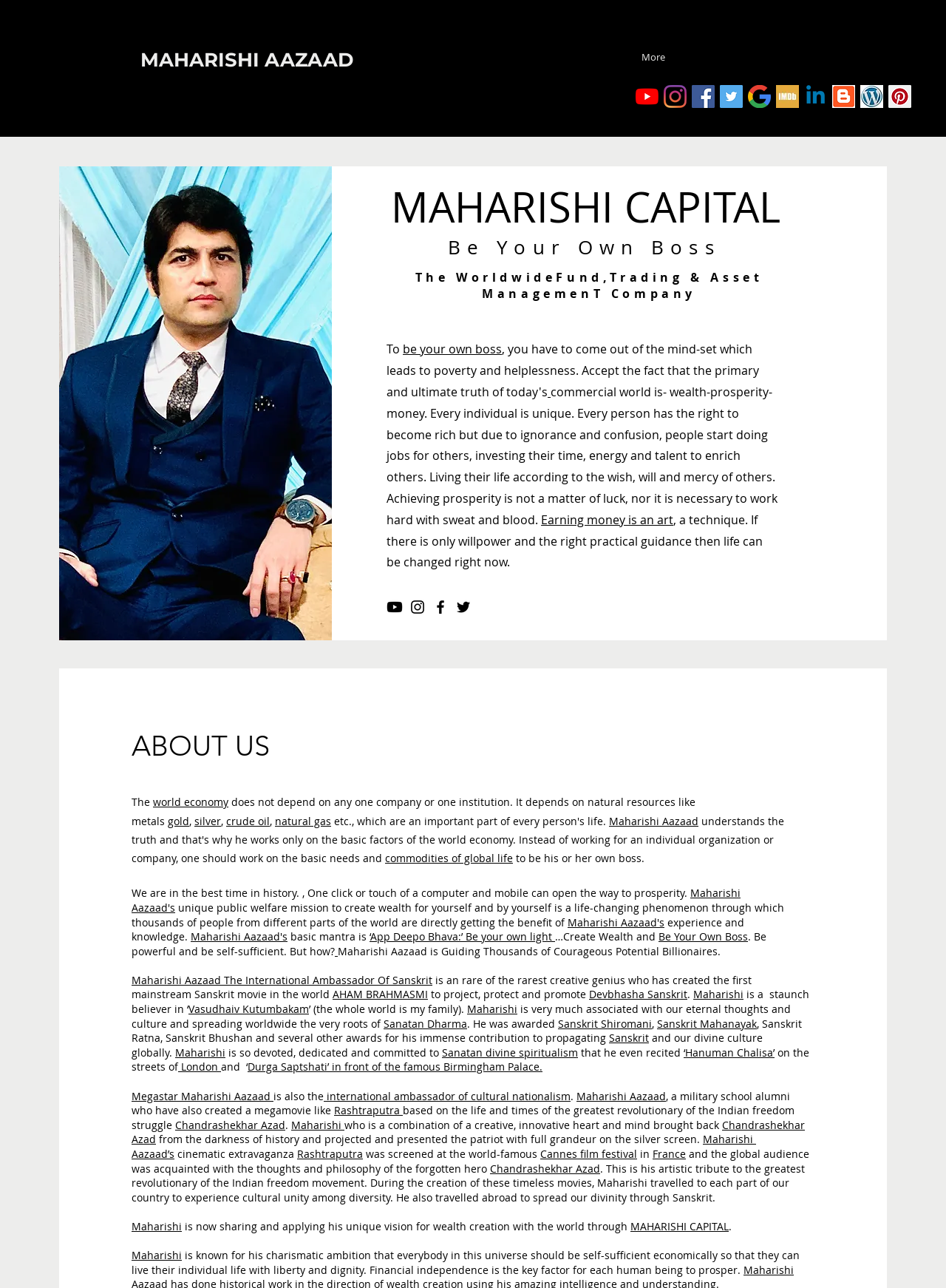What is the name of the movie created by Maharishi Aazaad?
From the details in the image, answer the question comprehensively.

The name of the movie can be found in the link element 'AHAM BRAHMASMI' which is described as the first mainstream Sanskrit movie in the world, created by Maharishi Aazaad.